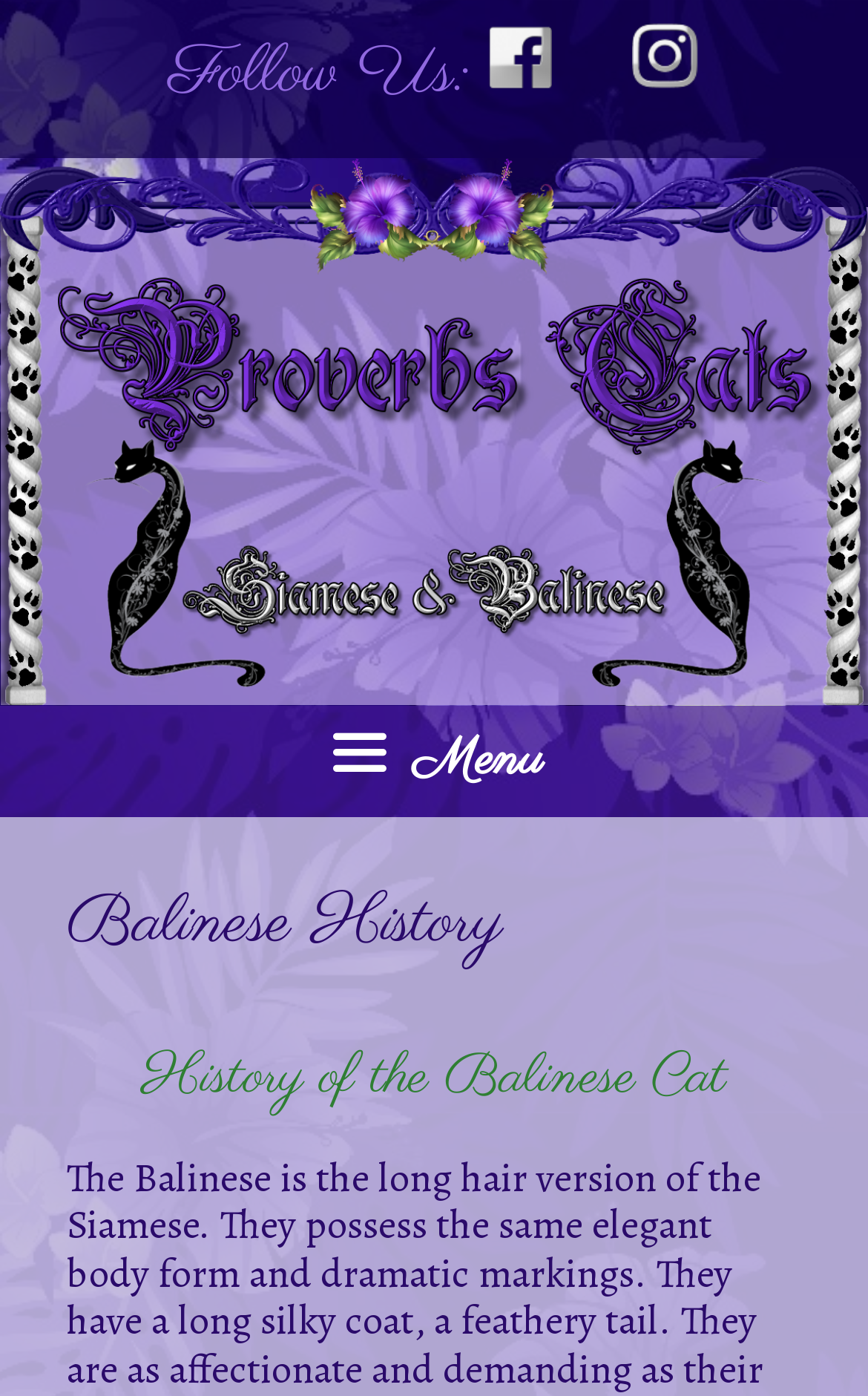What is the name of the website or organization?
Please provide a single word or phrase as your answer based on the image.

Proverbs Siamese Cats